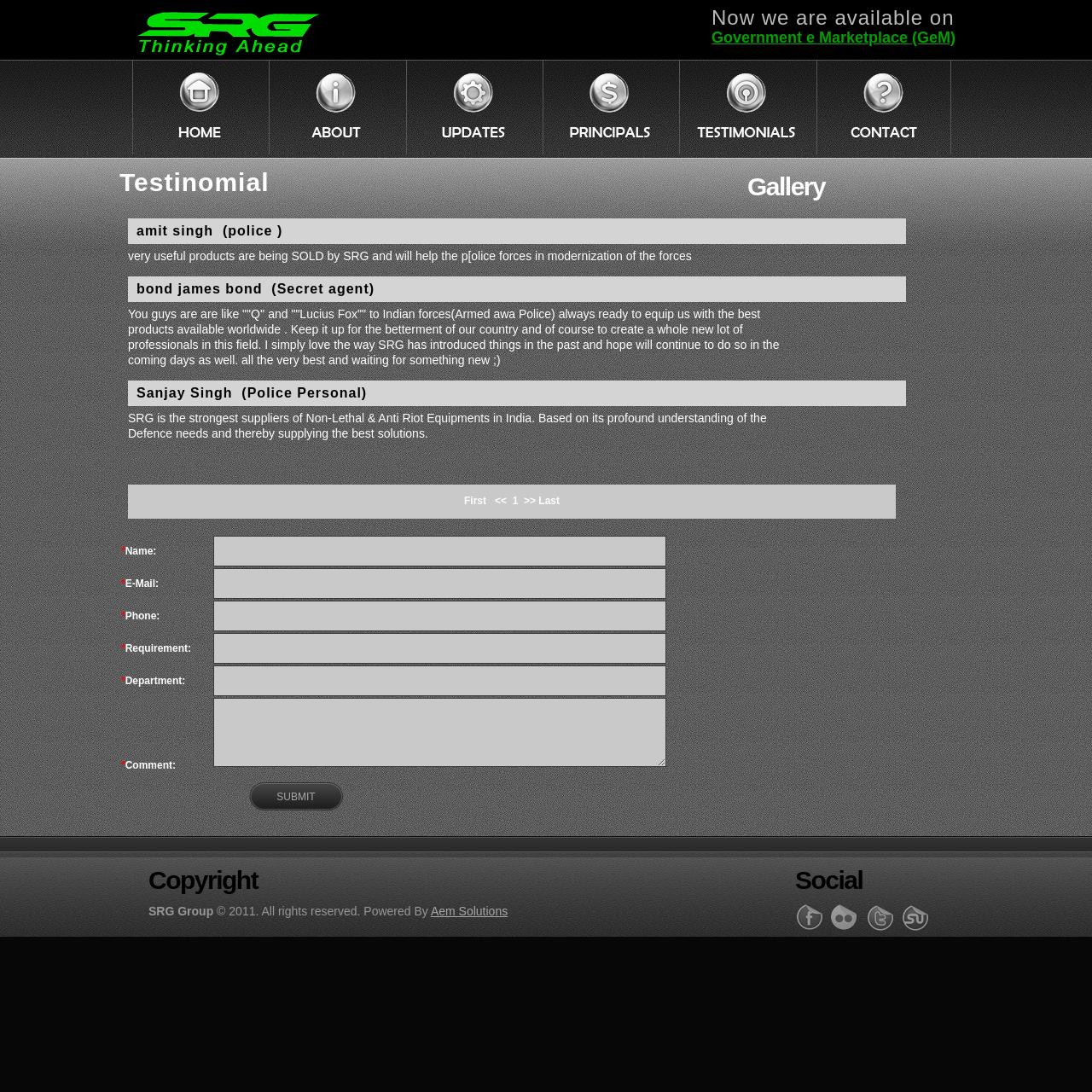Locate the bounding box coordinates of the element that should be clicked to execute the following instruction: "Go to the next page".

[0.477, 0.453, 0.513, 0.464]